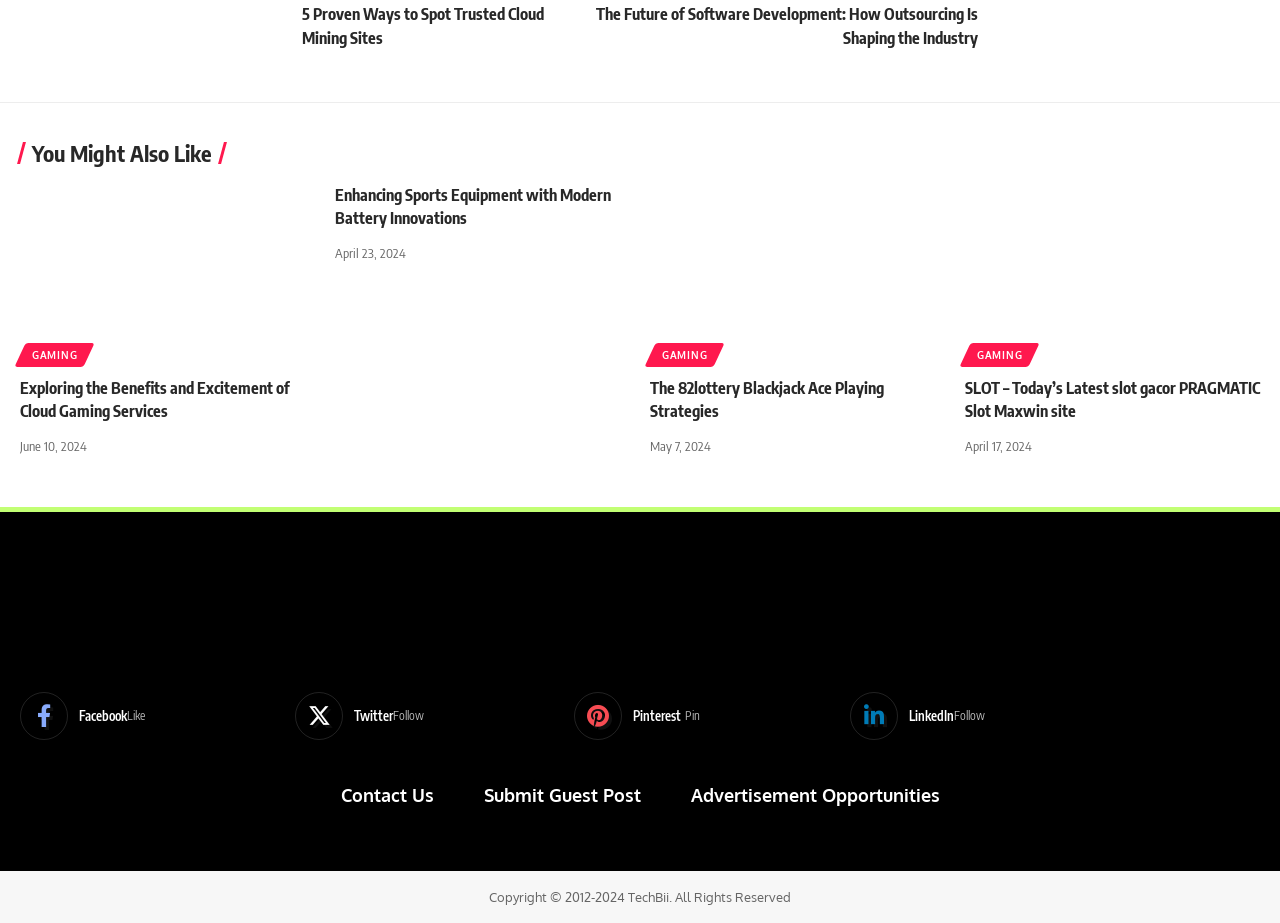Could you indicate the bounding box coordinates of the region to click in order to complete this instruction: "Click on the link 'Exploring the Benefits and Excitement of Cloud Gaming Services'".

[0.016, 0.199, 0.246, 0.391]